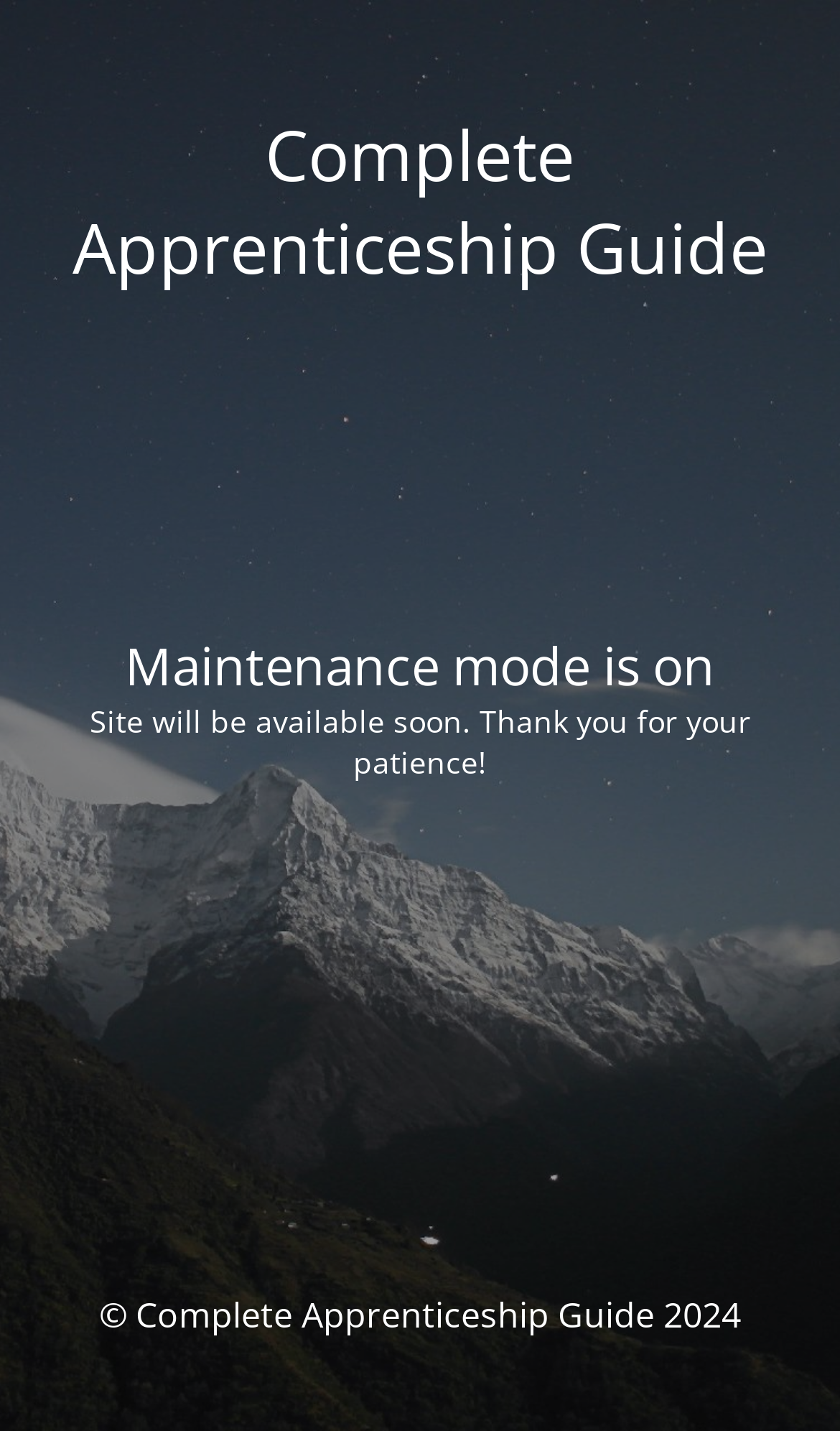What is the primary heading on this webpage?

Complete Apprenticeship Guide